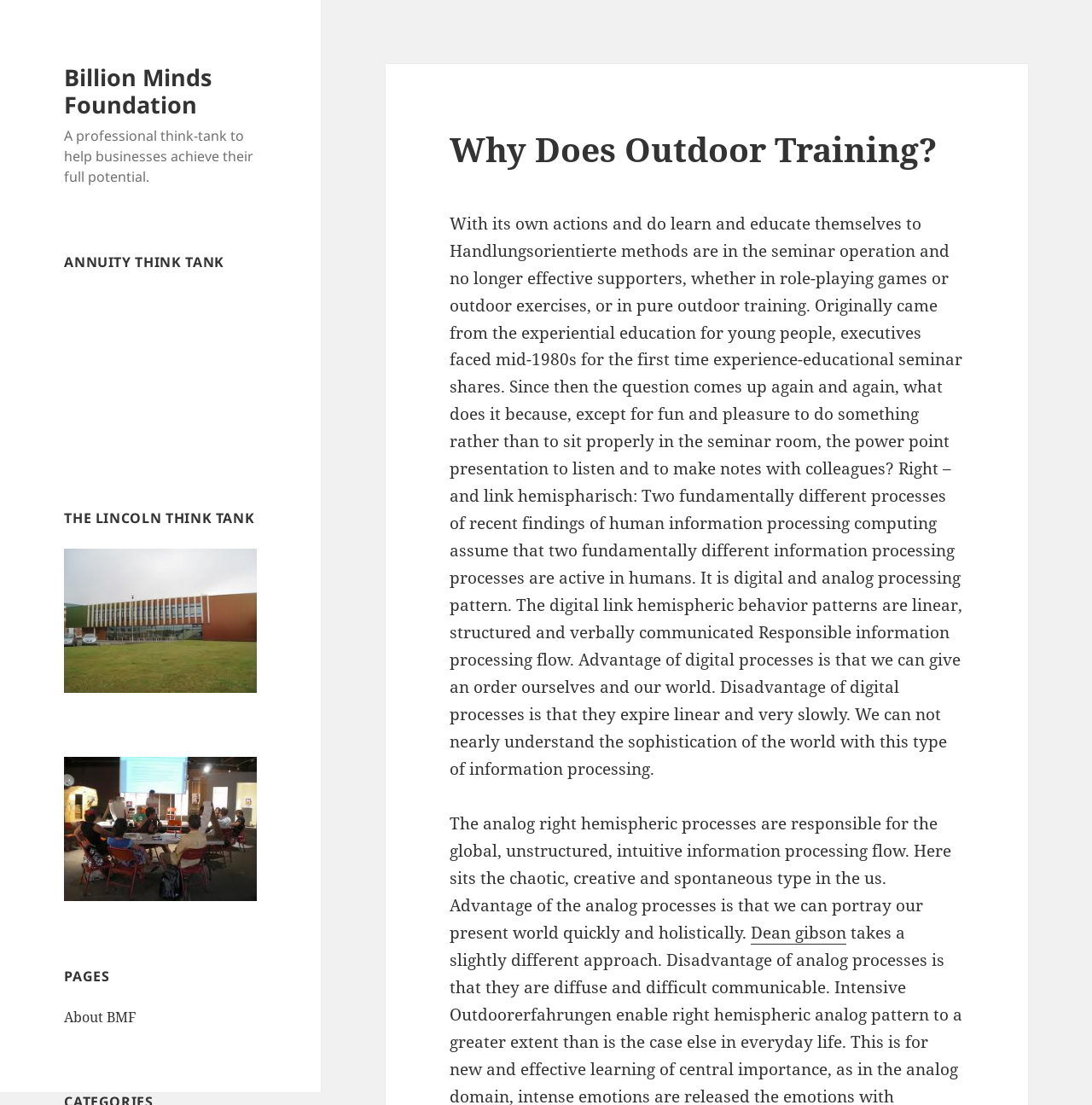Extract the primary heading text from the webpage.

Why Does Outdoor Training?